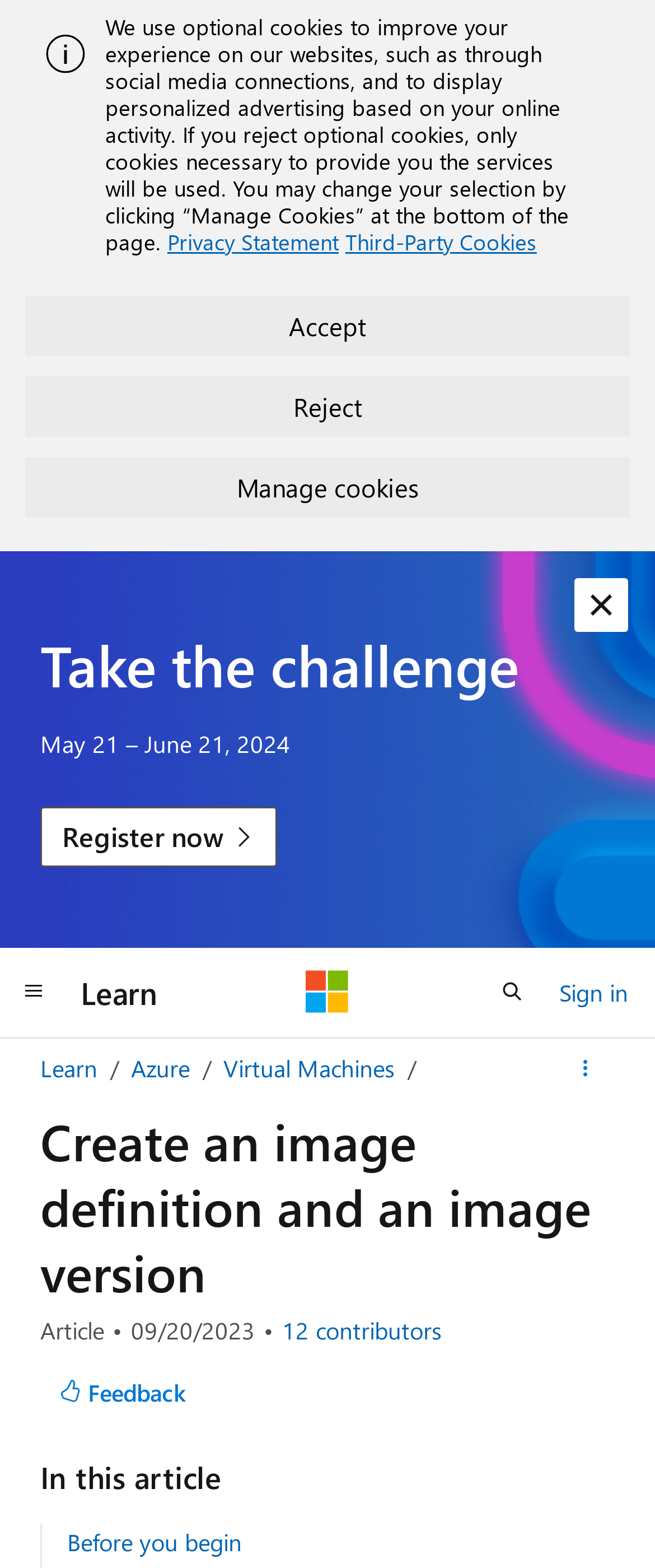Identify the bounding box coordinates of the clickable section necessary to follow the following instruction: "Read before you begin". The coordinates should be presented as four float numbers from 0 to 1, i.e., [left, top, right, bottom].

[0.103, 0.974, 0.369, 0.994]